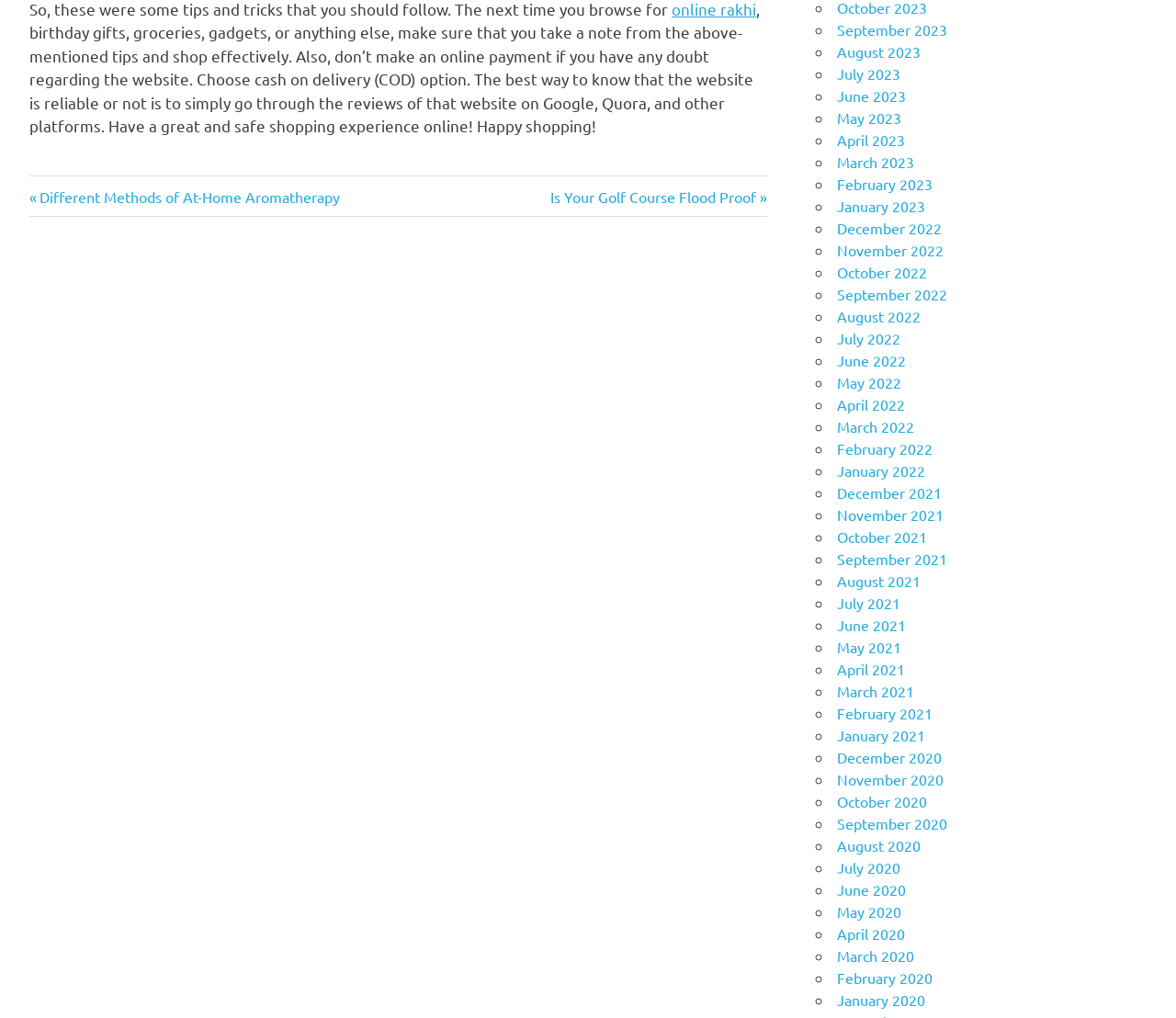Please reply to the following question using a single word or phrase: 
How many links are there in the navigation section?

2